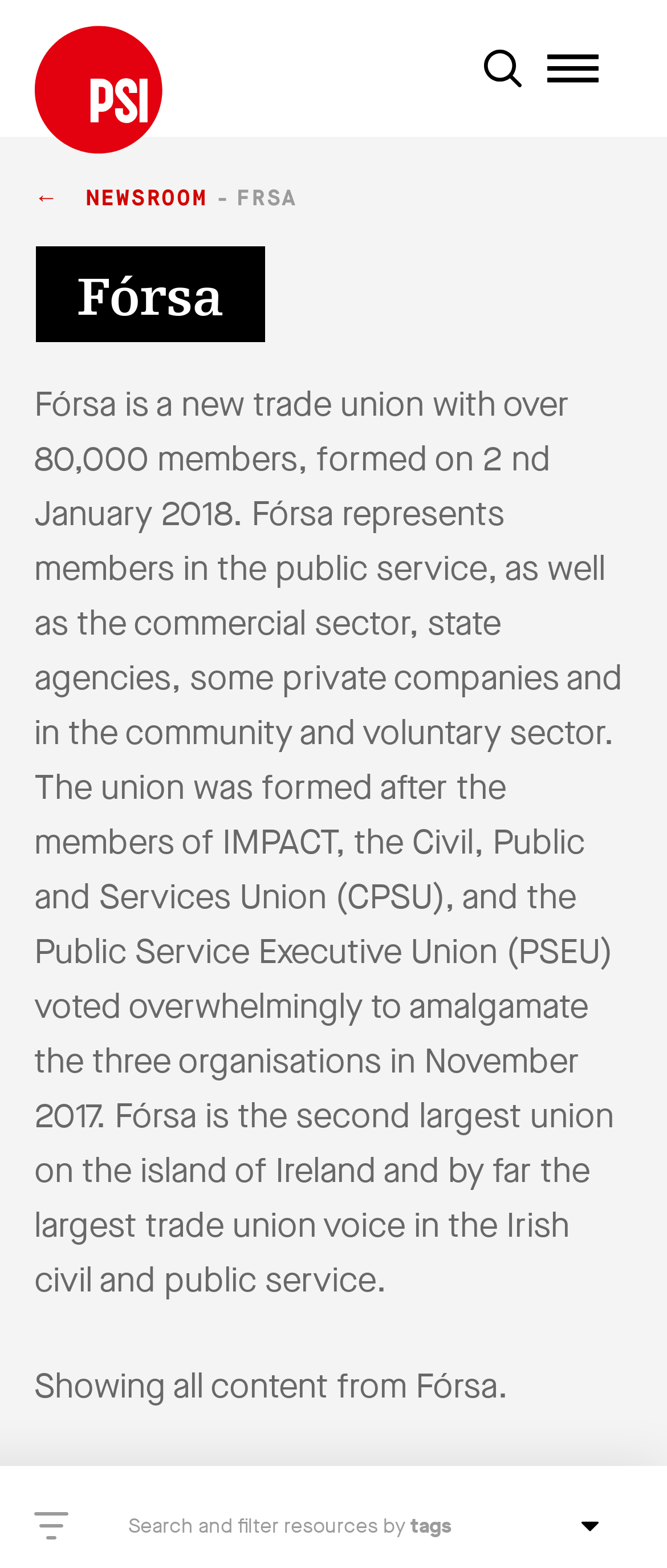What is the sector where Fórsa represents members?
Please use the image to provide an in-depth answer to the question.

I found the answer by reading the static text element that describes Fórsa as representing members in the public service, as well as other sectors.